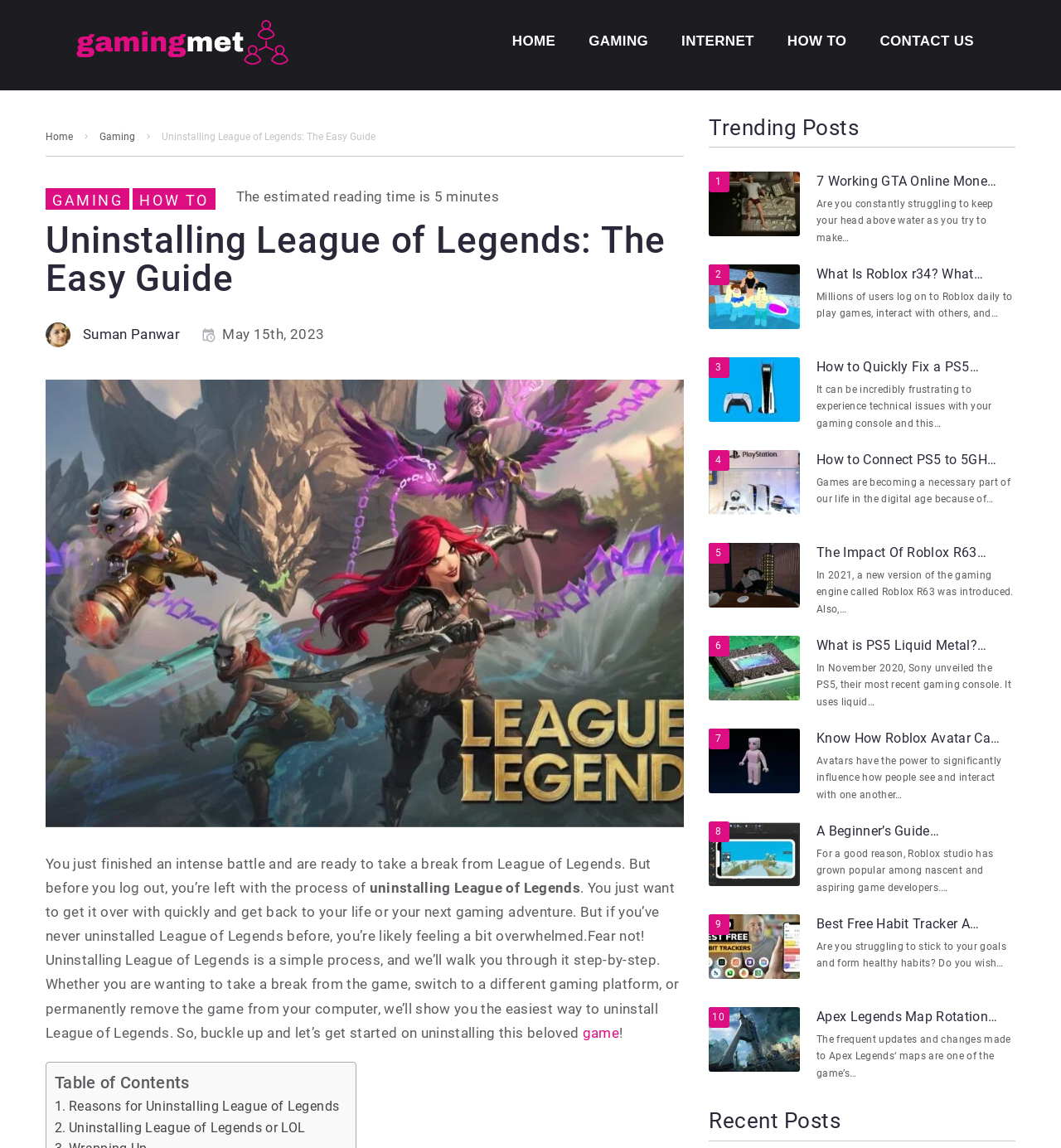Identify the coordinates of the bounding box for the element that must be clicked to accomplish the instruction: "Click on the link 'What Is Roblox r34? What Happens If You Break The Rule?'".

[0.668, 0.232, 0.754, 0.244]